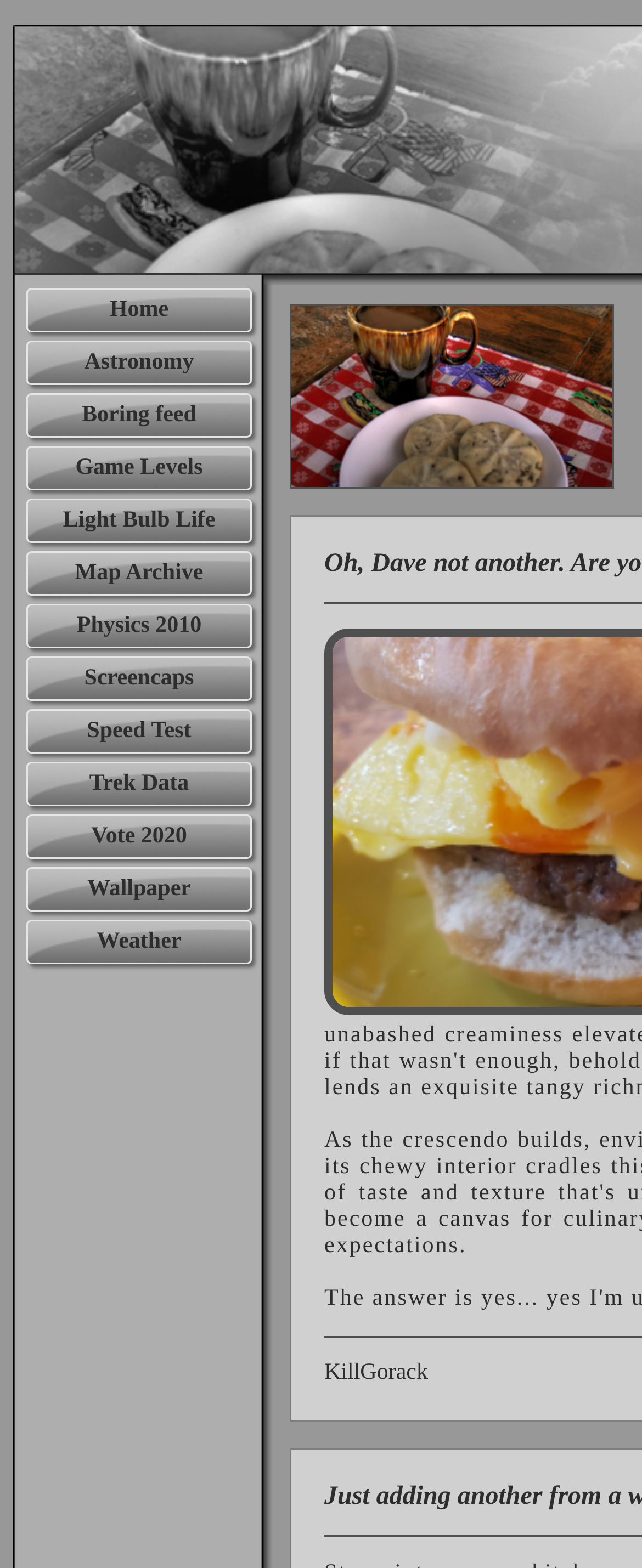Please pinpoint the bounding box coordinates for the region I should click to adhere to this instruction: "check weather information".

[0.041, 0.587, 0.392, 0.615]